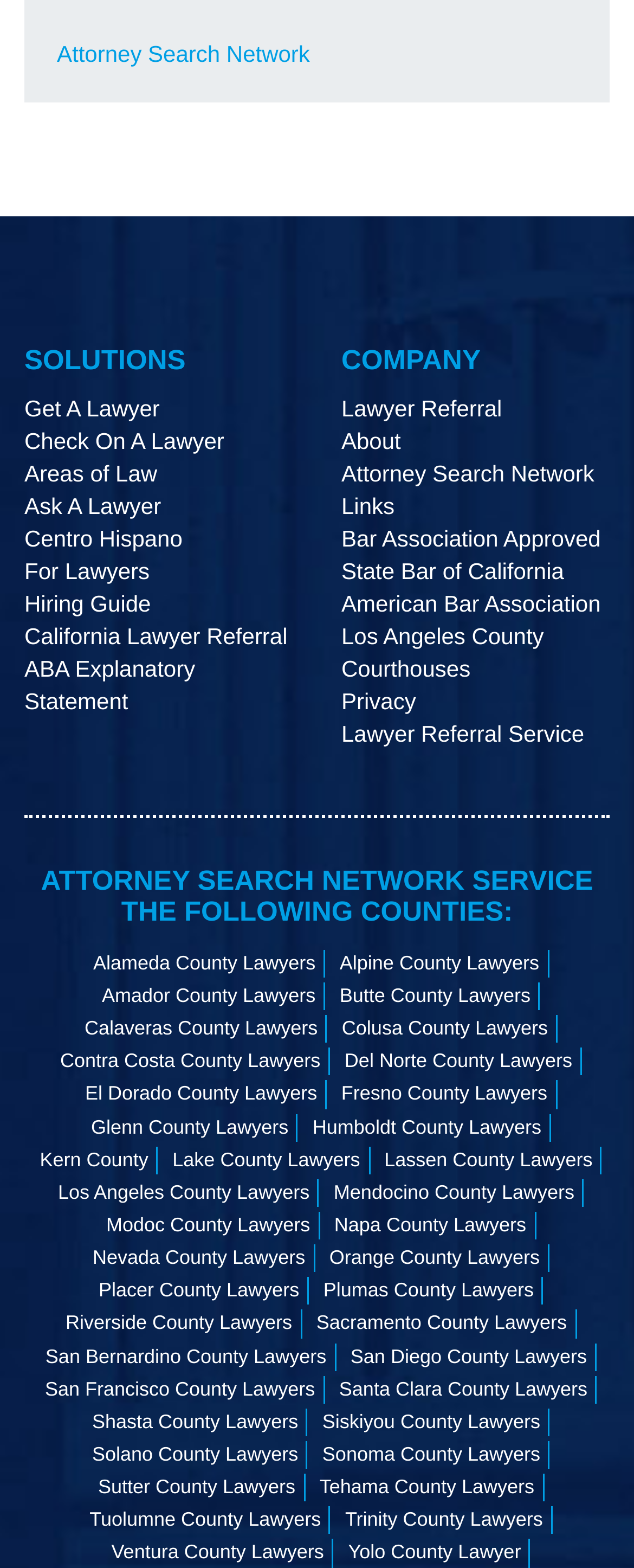What is the language of the 'Centro Hispano' link?
Provide a concise answer using a single word or phrase based on the image.

Spanish